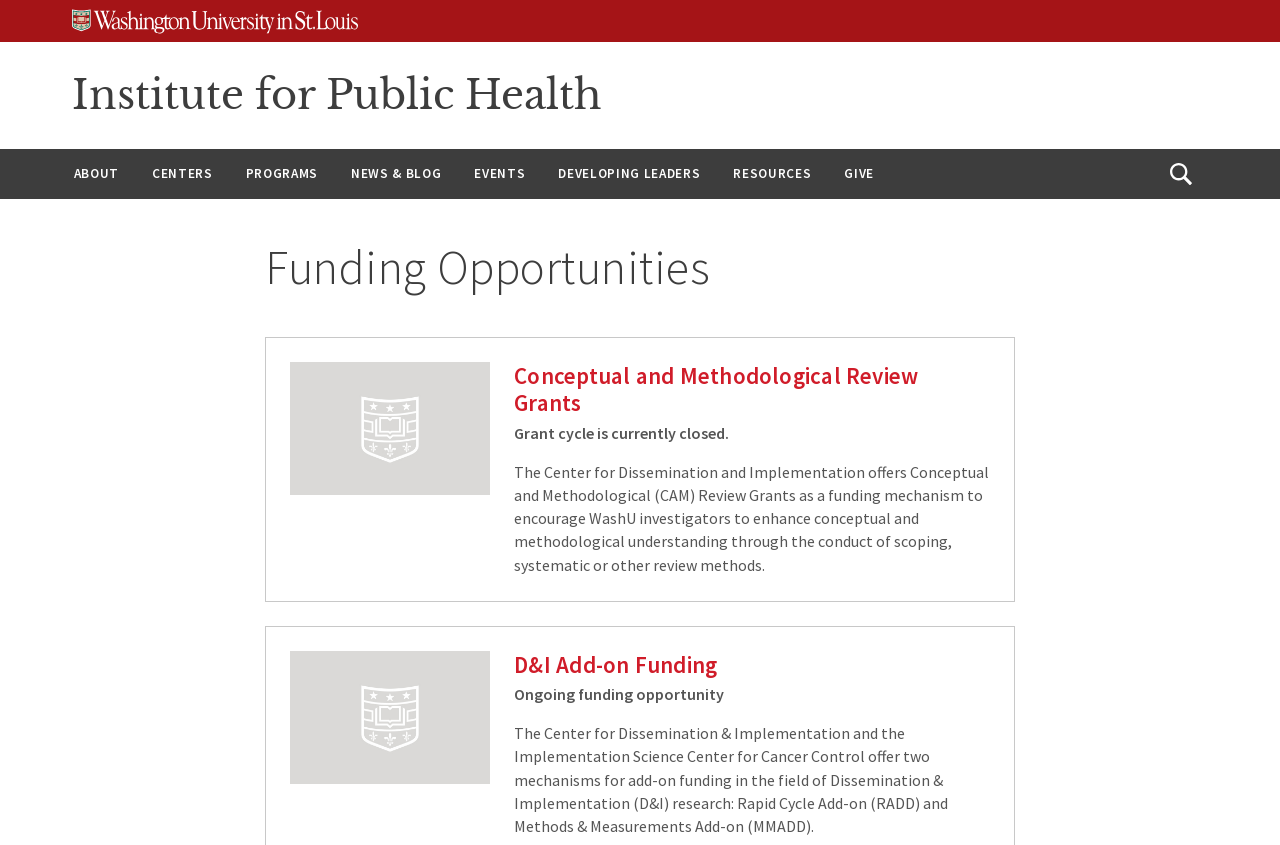Could you locate the bounding box coordinates for the section that should be clicked to accomplish this task: "Click on the 'ABOUT' link".

[0.046, 0.177, 0.105, 0.235]